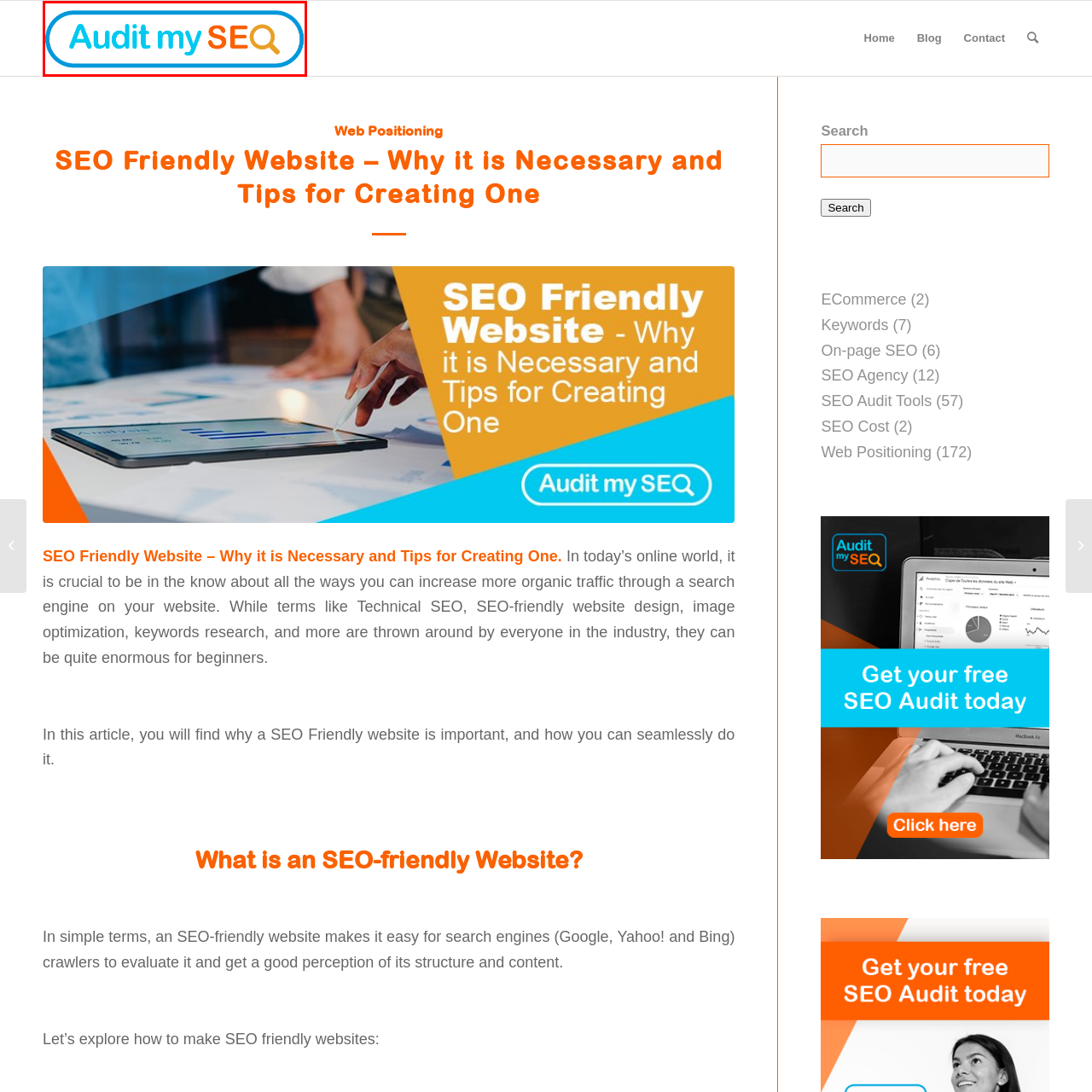Thoroughly describe the contents of the image enclosed in the red rectangle.

The image features a visually engaging button labeled "Audit My SEO," designed to attract attention with its vibrant colors. The text uses a bright blue for "Audit my" and a combination of orange and gold for "SEO," creating a dynamic contrast that emphasizes the key term. Surrounded by a rounded blue border, the button appears inviting and accessible, making it an effective call-to-action for users interested in assessing their website's search engine optimization. Positioned prominently on the webpage, this button serves as a crucial navigational element, guiding users to initiate an SEO audit to enhance their online presence.